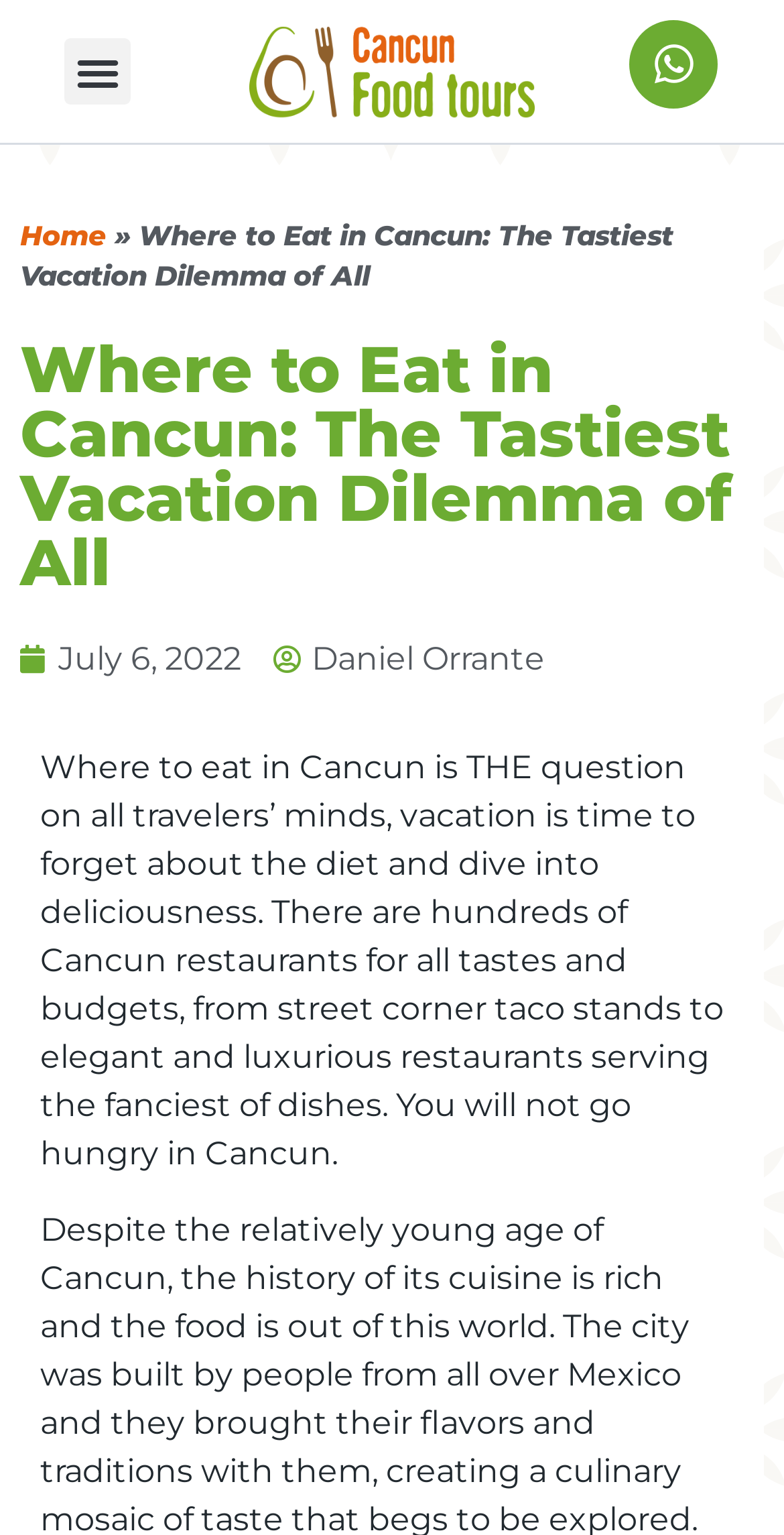Please determine the bounding box coordinates for the element with the description: "July 6, 2022".

[0.026, 0.414, 0.308, 0.445]